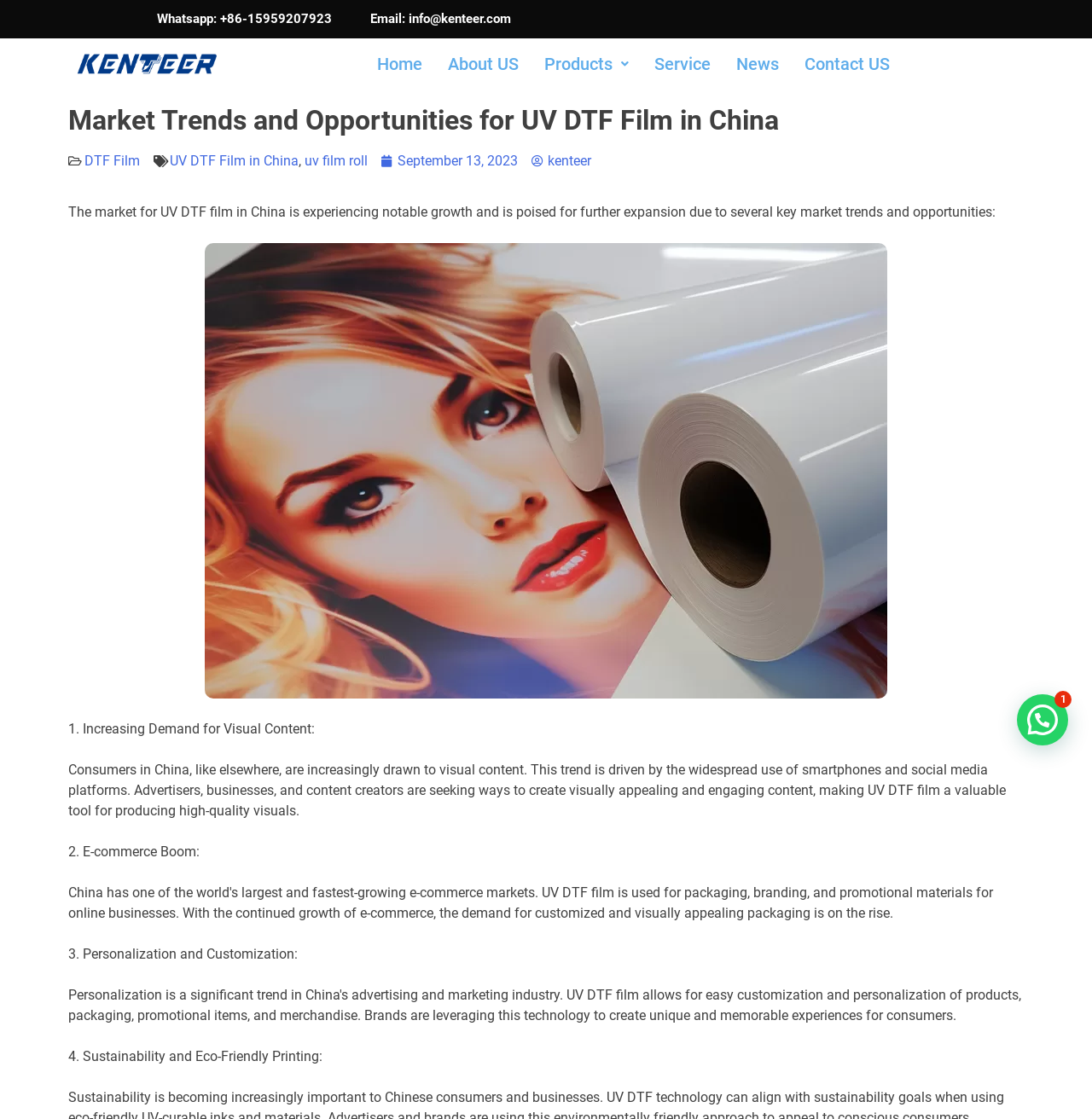What is driving the demand for visual content?
Answer briefly with a single word or phrase based on the image.

Smartphones and social media